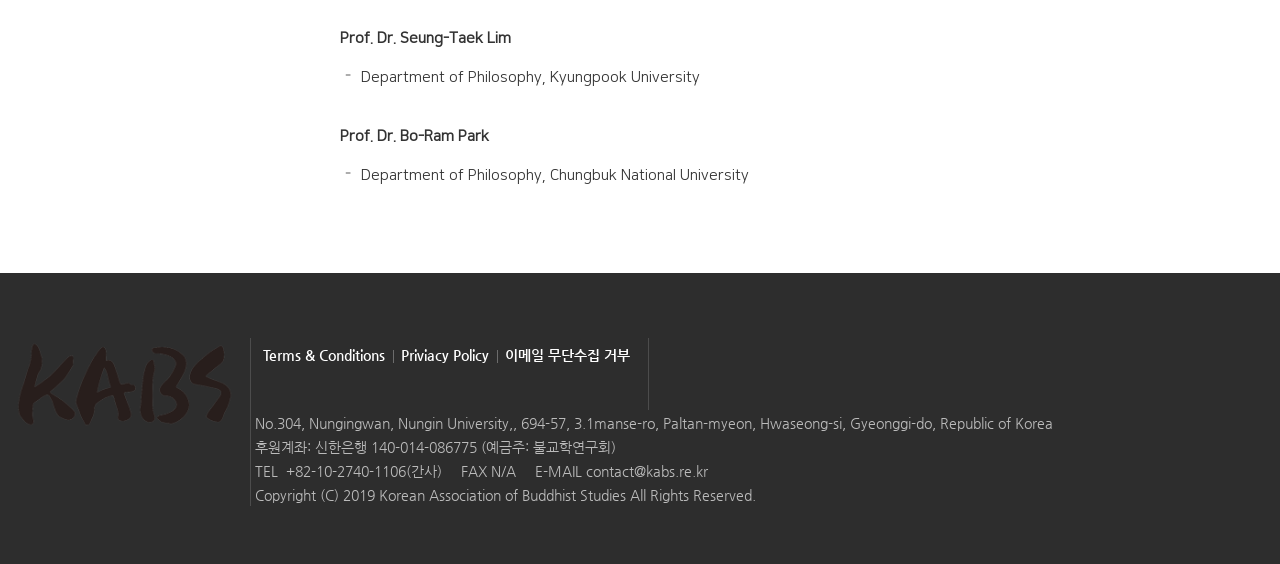Provide a short answer using a single word or phrase for the following question: 
What is the address of Nungin University?

No.304, Nungingwan, Nungin University,, 694-57, 3.1manse-ro, Paltan-myeon, Hwaseong-si, Gyeonggi-do, Republic of Korea